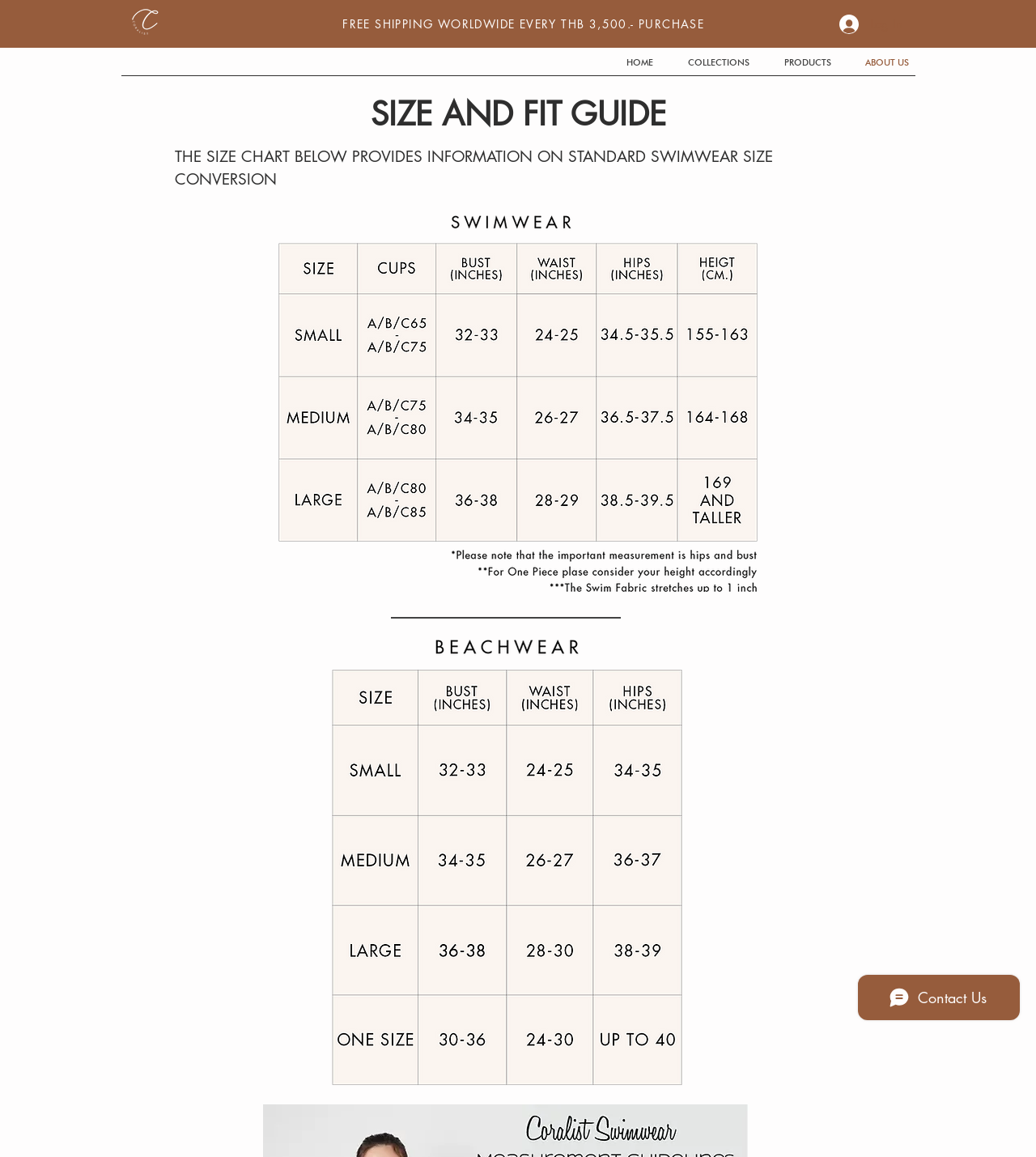Offer a thorough description of the webpage.

The webpage is a size and fit guide for Coralists Swimwear. At the top left, there is a small logo image. Below the logo, a promotional message is displayed, stating "FREE SHIPPING WORLDWIDE EVERY THB 3,500.- PURCHASE". 

On the top right, a "Log In" button is located, accompanied by a small icon. The main heading "SIZE AND FIT GUIDE" is centered at the top of the page, followed by a subheading that explains the purpose of the size chart.

The size chart is presented in the middle of the page, consisting of two images: one for swimwear measurements and another for beachwear measurements. These images are positioned side by side, taking up most of the page's width.

At the top center, a navigation menu is provided, offering links to "HOME", "COLLECTIONS", "PRODUCTS", and "ABOUT US". 

Finally, at the bottom right, a Wix Chat iframe is embedded, allowing customers to interact with the website's support team.